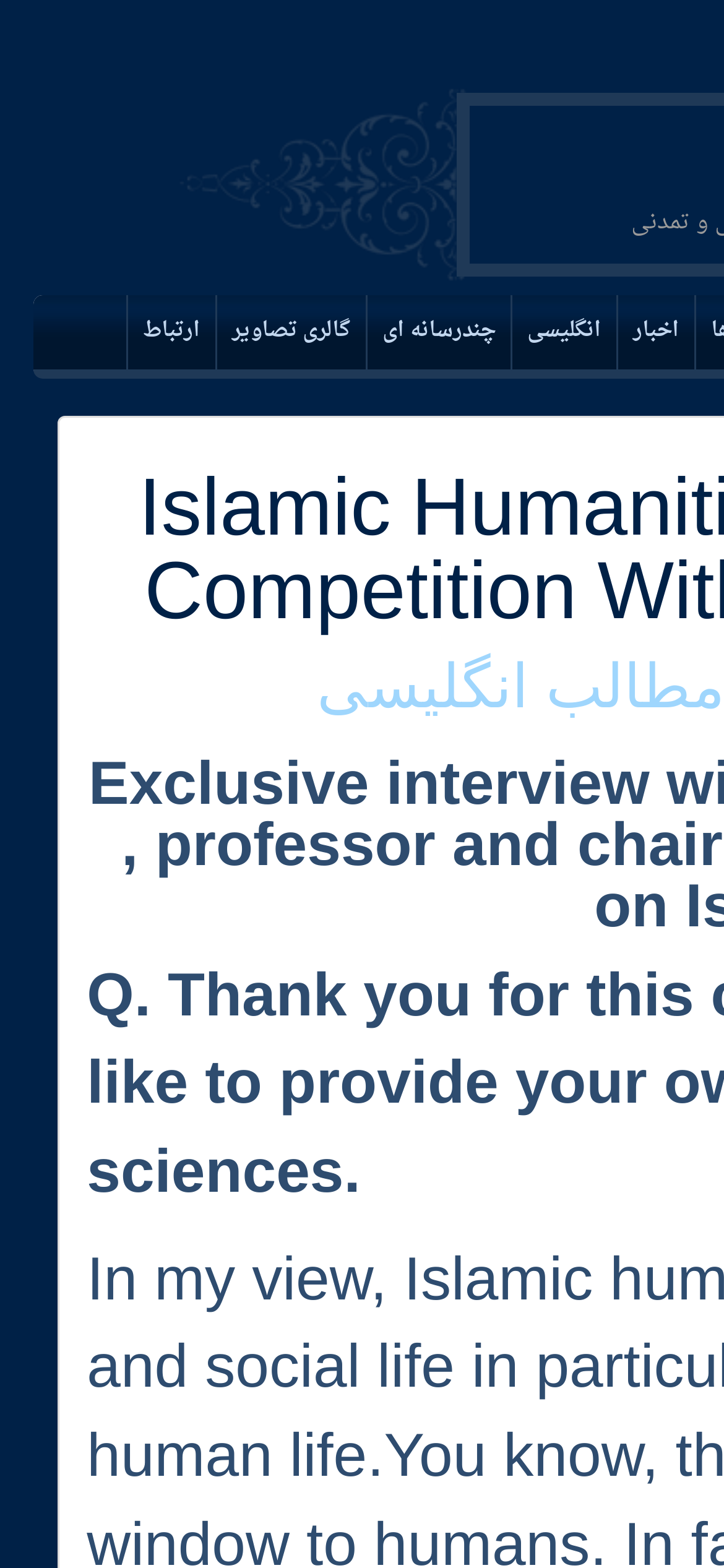Find the bounding box coordinates corresponding to the UI element with the description: "انگلیسی". The coordinates should be formatted as [left, top, right, bottom], with values as floats between 0 and 1.

[0.705, 0.188, 0.851, 0.236]